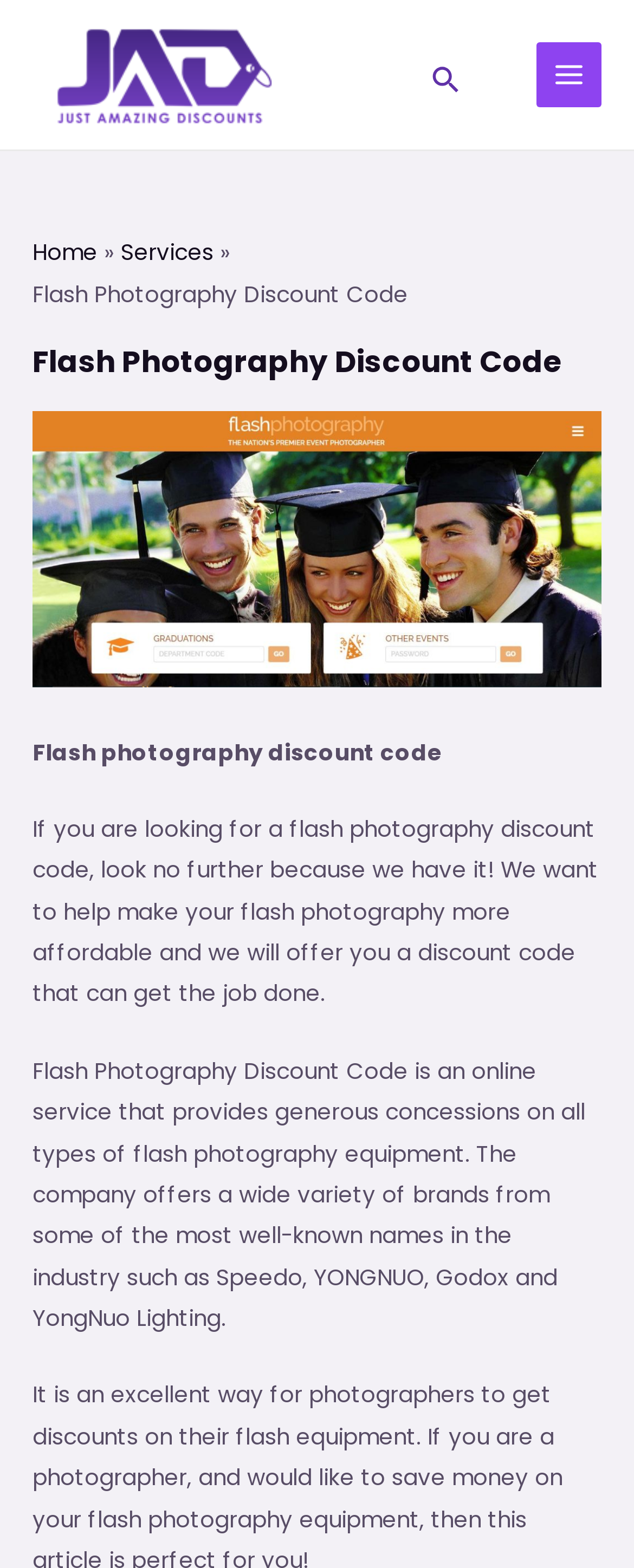Provide a short, one-word or phrase answer to the question below:
What is the purpose of the discount code?

Get concessions on flash photography equipment